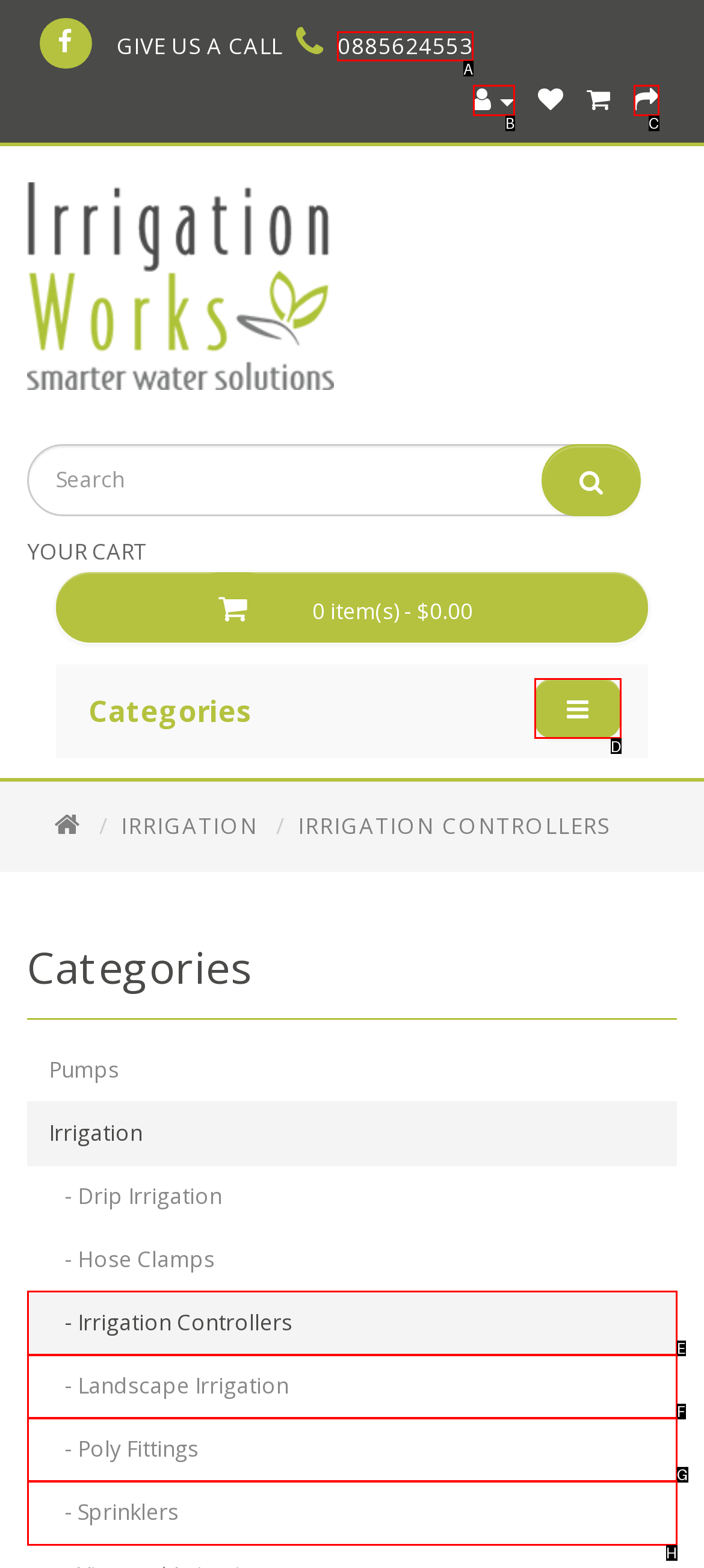Given the task: Call the phone number, tell me which HTML element to click on.
Answer with the letter of the correct option from the given choices.

A